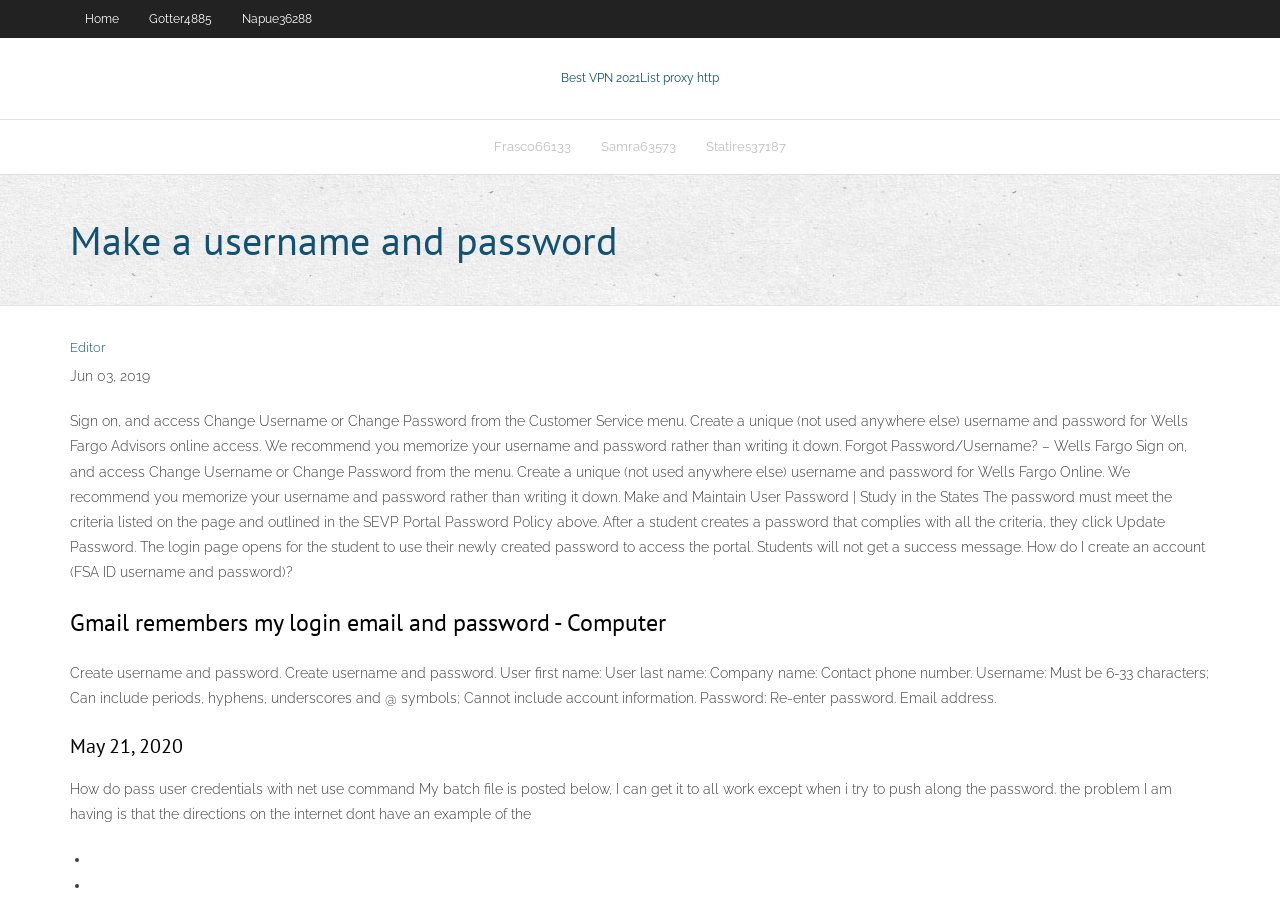What is the character limit for the username?
Based on the image, answer the question with a single word or brief phrase.

6-33 characters